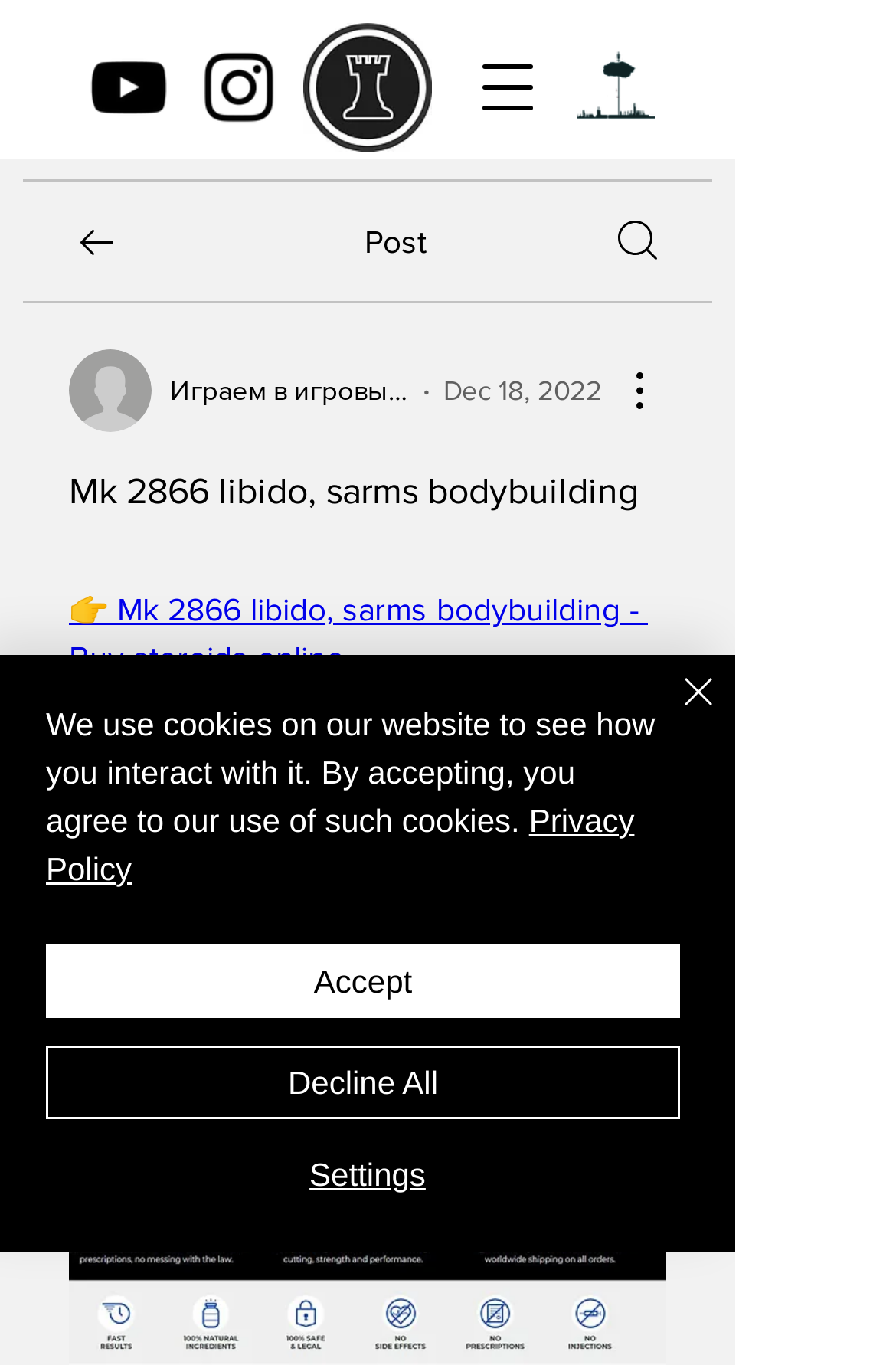Based on the element description: "aria-label="Open navigation menu"", identify the UI element and provide its bounding box coordinates. Use four float numbers between 0 and 1, [left, top, right, bottom].

[0.503, 0.022, 0.631, 0.106]